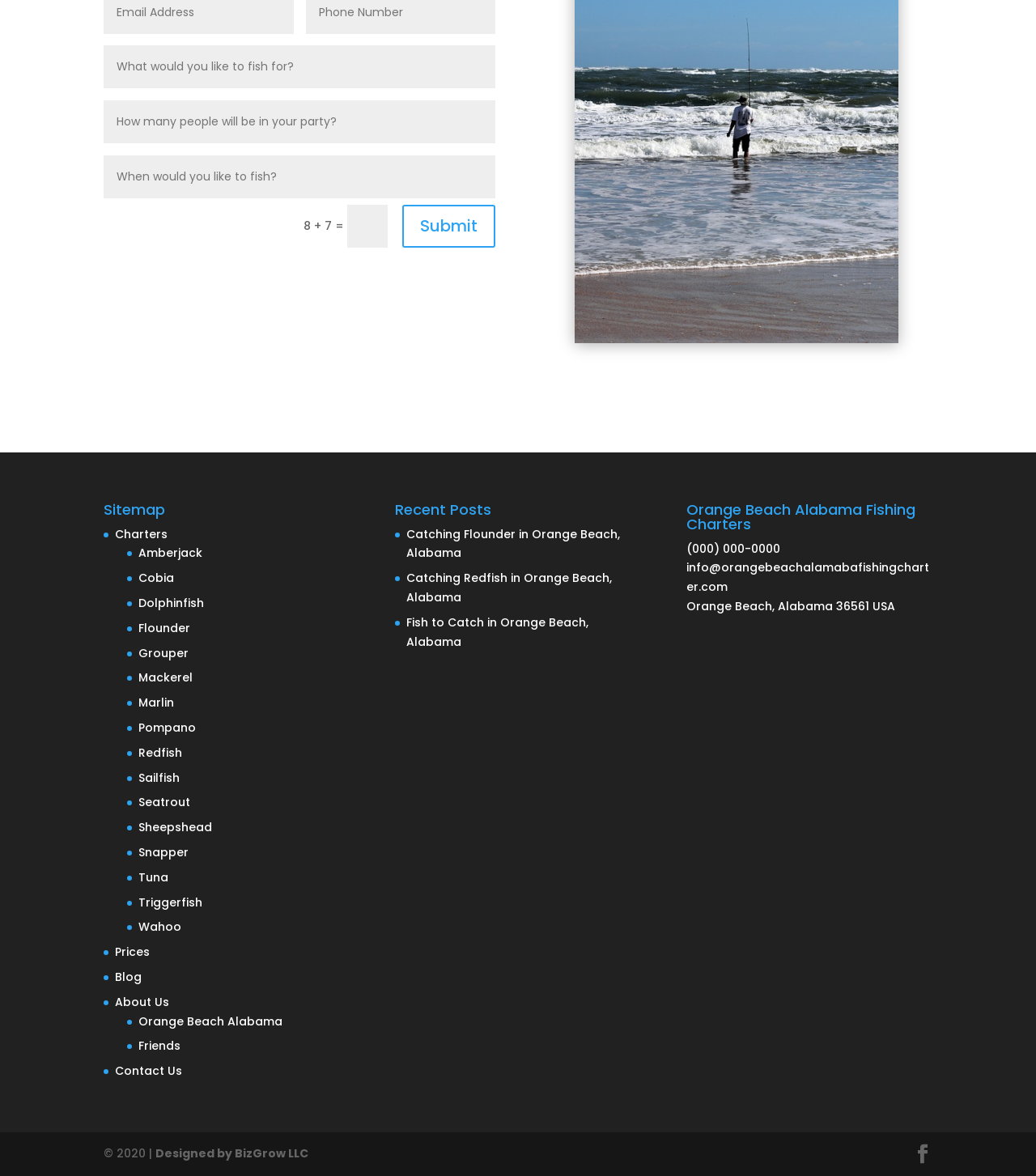Please identify the bounding box coordinates of the element that needs to be clicked to execute the following command: "Read the blog post 'Web Accessibility in the 2024 Presidential Campaigns'". Provide the bounding box using four float numbers between 0 and 1, formatted as [left, top, right, bottom].

None